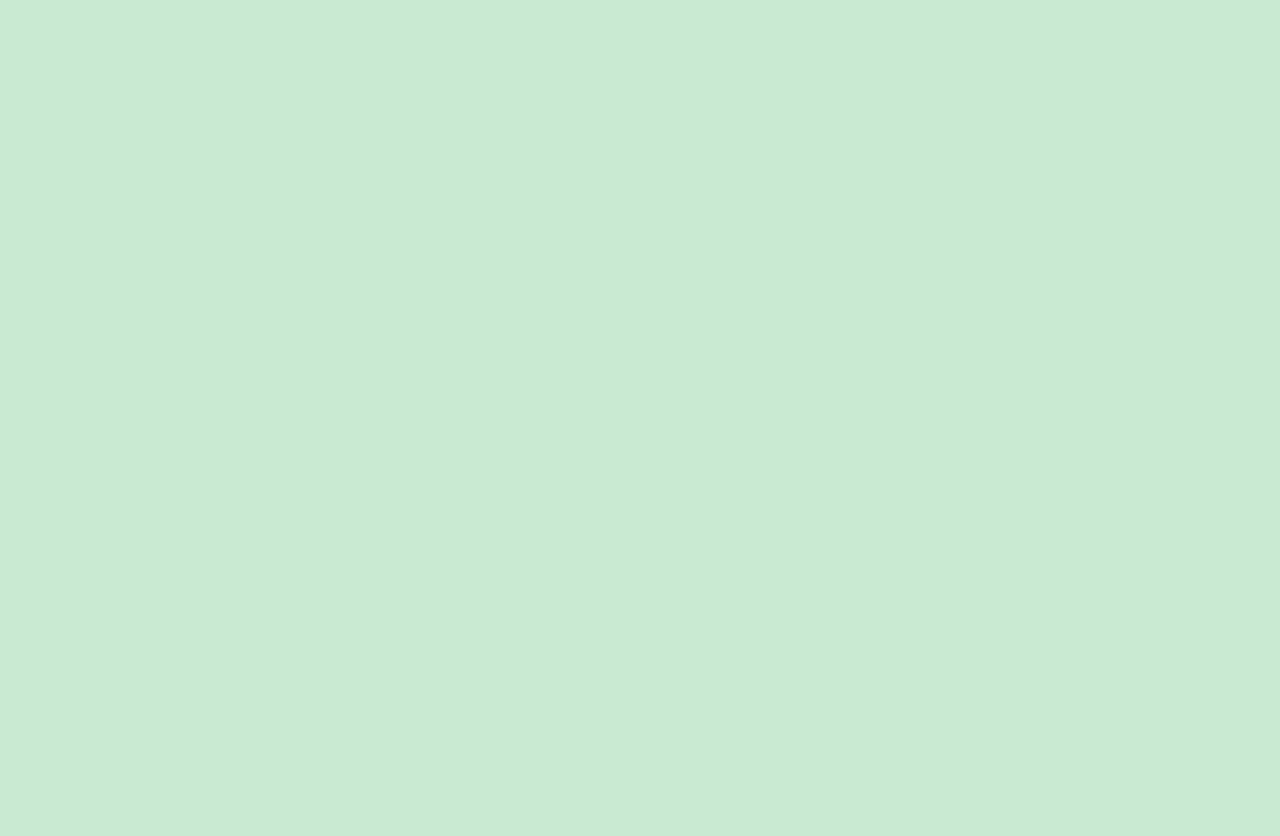Provide your answer in one word or a succinct phrase for the question: 
What is the email address for new business inquiries?

biz@grizzly.co